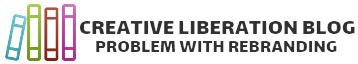Construct a detailed narrative about the image.

The image features the header of the "Creative Liberation Blog," prominently displaying the title "Creative Liberation Blog" alongside the tagline "Problem with Rebranding." The design employs a colorful arrangement of book-like elements, symbolizing creativity and knowledge, while the bold typography emphasizes the blog's focus on issues related to personal branding and rebranding strategies. This visual element encapsulates the blog's mission to provide insights and solutions for individuals and businesses navigating the complexities of modern branding challenges.